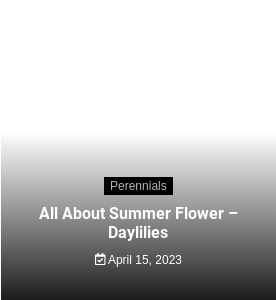Give a detailed account of the visual elements in the image.

This image features a stylish presentation of a blog post titled "All About Summer Flower – Daylilies." The title is prominently displayed in bold text, drawing attention to the subject of the content, which focuses on daylilies, a popular perennial flower known for its vibrant blooms. Above the title, there is a category label, "Perennials," indicating the type of plants discussed in the article. Below the title, the date, "April 15, 2023," is shown, providing context regarding the publication time. The overall design emphasizes a clean, modern aesthetic, suitable for an informative gardening blog.